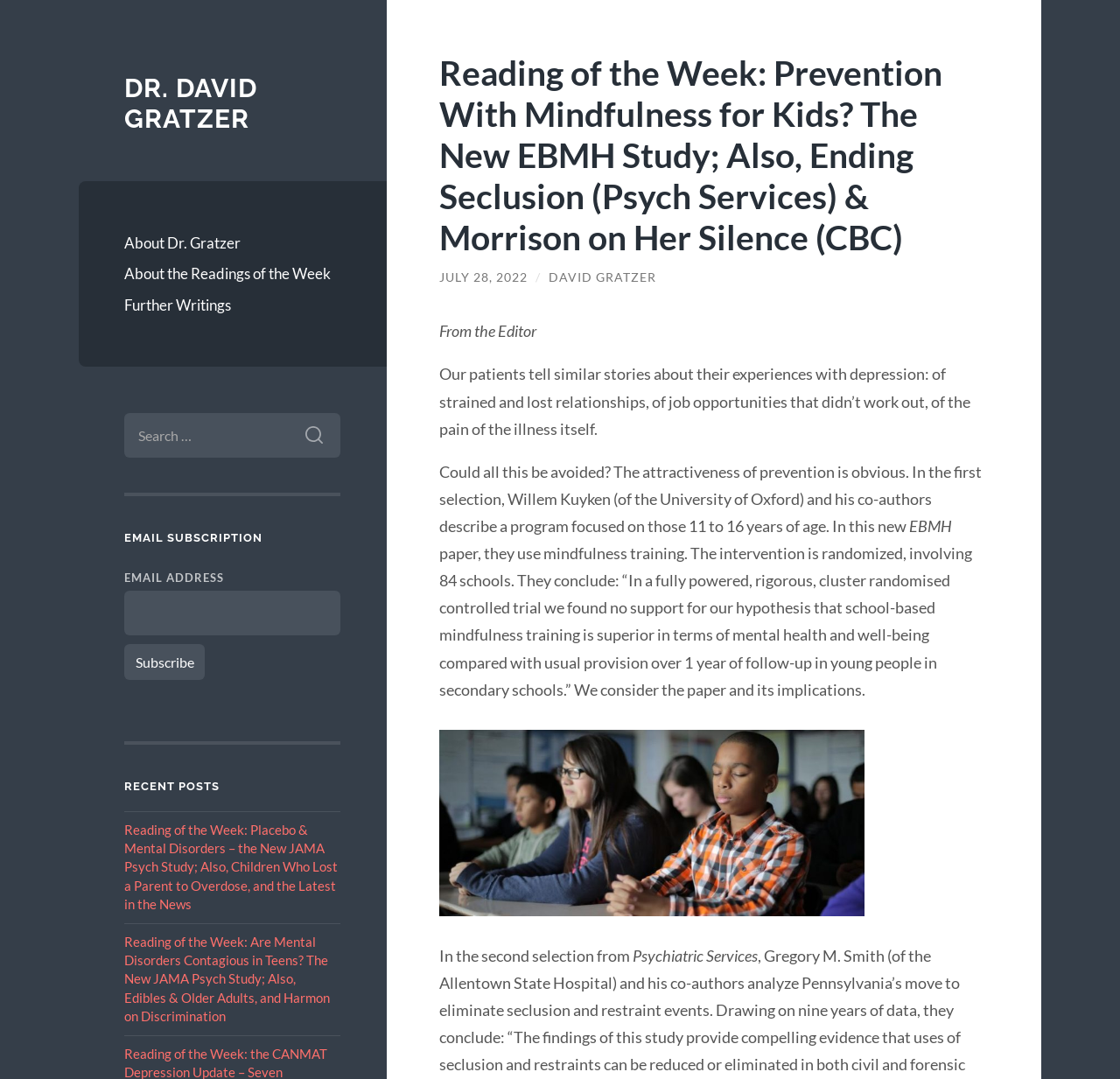Identify the bounding box coordinates for the UI element that matches this description: "Further Writings".

[0.111, 0.268, 0.304, 0.297]